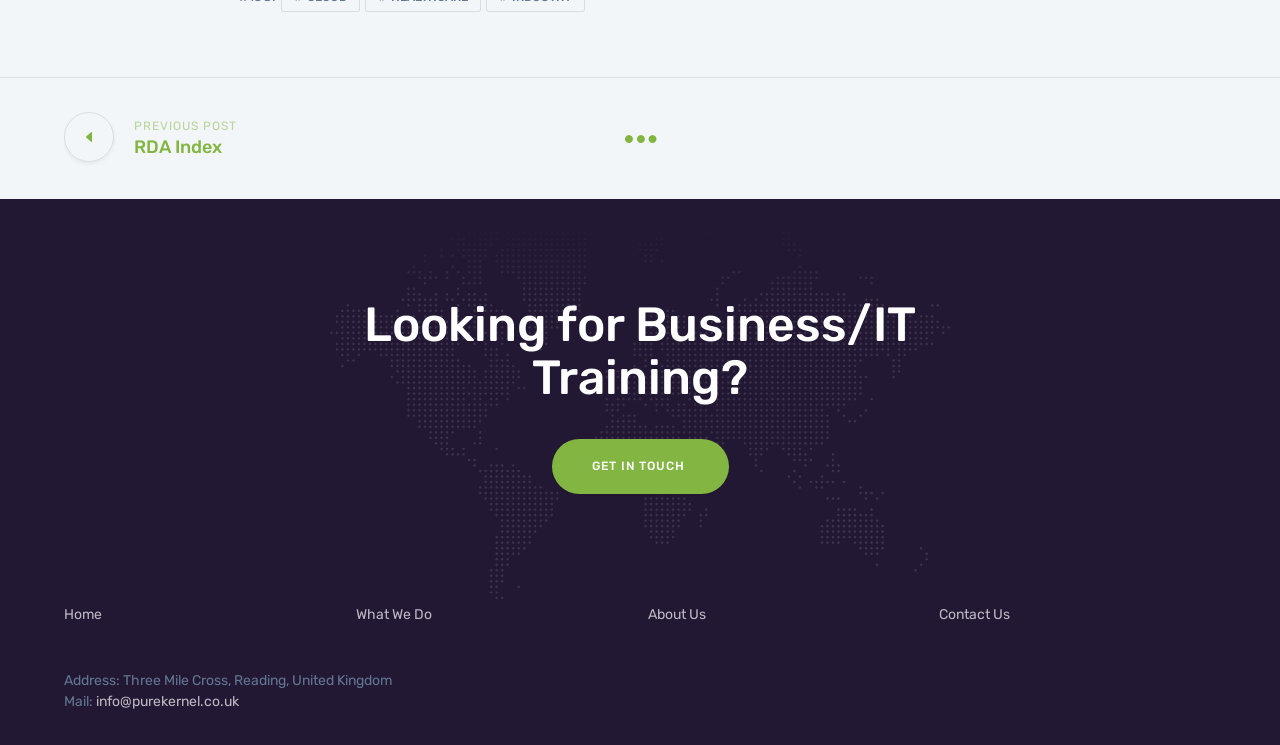What are the main sections of the website?
Based on the visual information, provide a detailed and comprehensive answer.

I found the main sections of the website by looking at the bottom section of the webpage, where the navigation links are provided. The links are labeled as 'Home', 'What We Do', 'About Us', and 'Contact Us'.